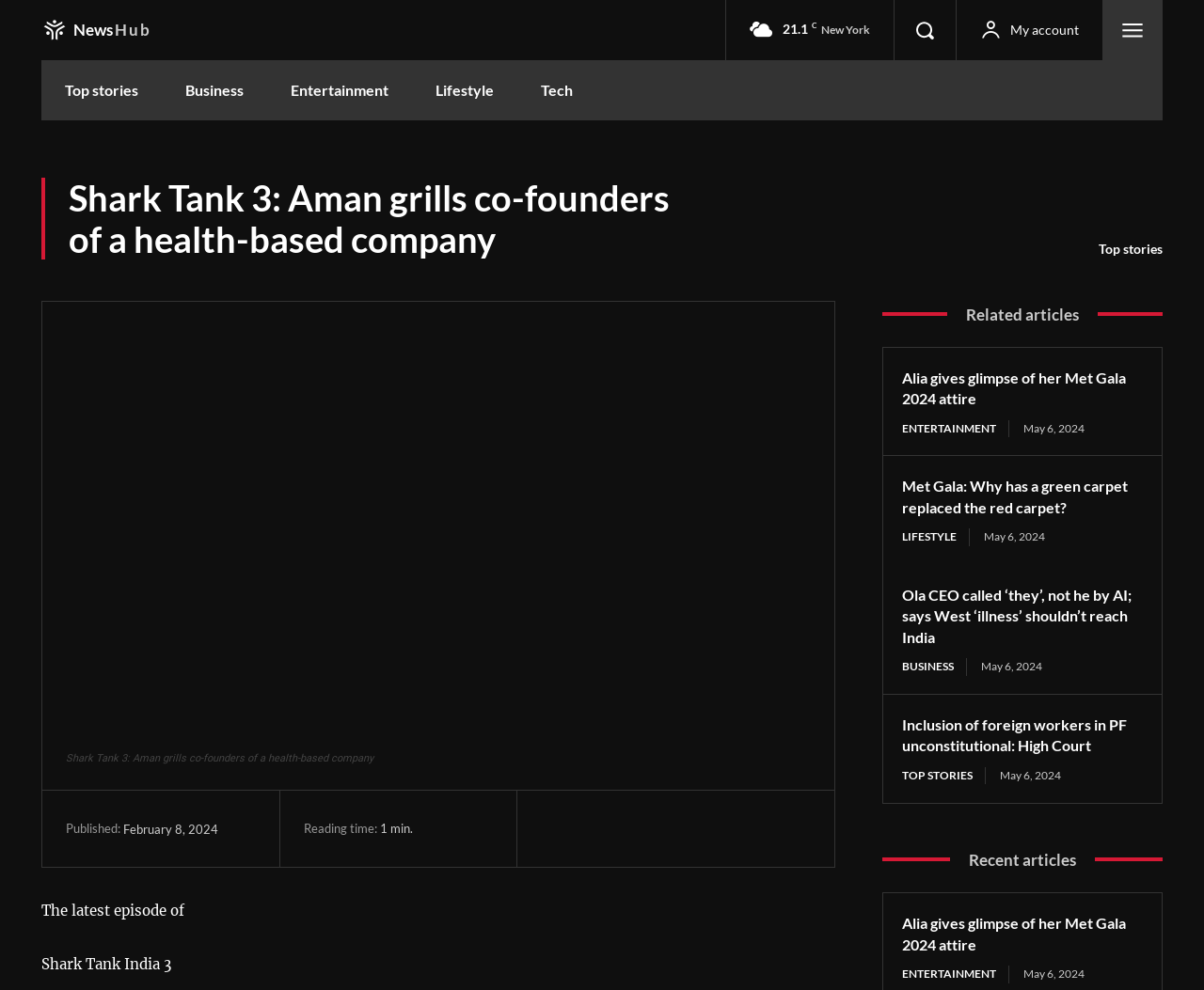Locate the bounding box coordinates of the element that should be clicked to execute the following instruction: "Search for something".

[0.743, 0.0, 0.793, 0.061]